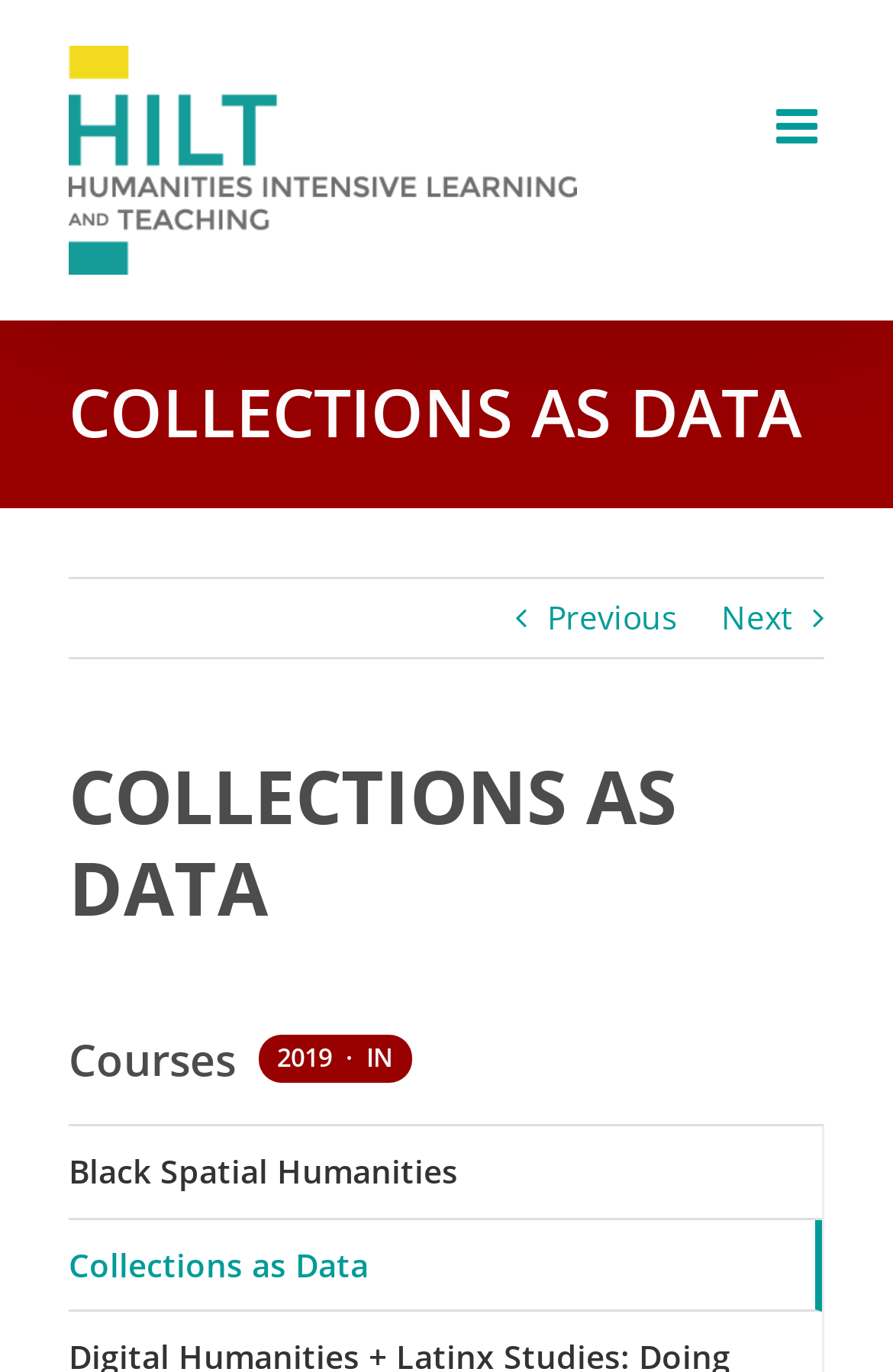Describe the webpage in detail, including text, images, and layout.

The webpage is titled "Collections as Data – HILT" and features a prominent HILT logo at the top left corner. Below the logo, there is a heading "COLLECTIONS AS DATA" in a larger font size. 

To the right of the heading, there are two navigation links, "Previous" and "Next", which are positioned horizontally. 

Below the heading, there is an article section that takes up most of the page. Within this section, there is another heading "COLLECTIONS AS DATA" followed by a subheading "Courses 2019 · IN". 

Further down, there are two links, "Black Spatial Humanities" and "Collections as Data", which are stacked vertically. 

At the bottom of the page, there is a footer section that contains copyright information, including the years 2013-2024, and a link to "Email Us" at the bottom right corner.